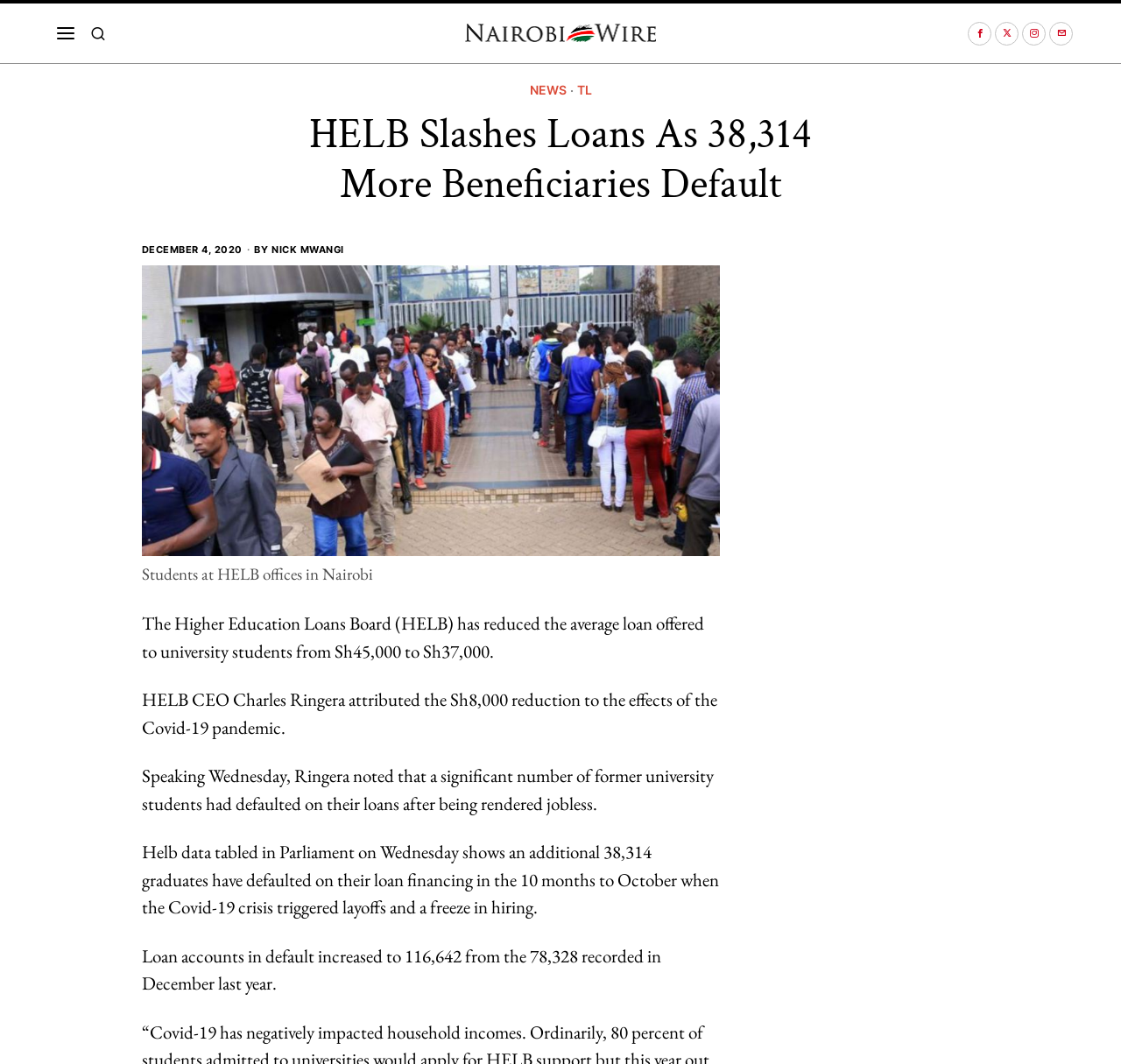Convey a detailed summary of the webpage, mentioning all key elements.

The webpage appears to be a news article from Nairobi Wire, with a focus on education and finance. At the top right corner, there are four social media icons: Facebook, X, Instagram, and Email. Below these icons, there are two navigation links: "NEWS" and "TL", separated by a dot.

The main headline, "HELB Slashes Loans As 38,314 More Beneficiaries Default", is prominently displayed in the middle of the page. Below the headline, there is a timestamp indicating the article was published on December 4, 2020, at 06:23:45.

The article is attributed to Nick Mwangi, and there is a figure with a caption "Students at HELB offices in Nairobi" placed to the right of the author's name. The image takes up a significant portion of the page, spanning from the top to the middle section.

The main content of the article is divided into four paragraphs. The first paragraph explains that the Higher Education Loans Board (HELB) has reduced the average loan offered to university students from Sh45,000 to Sh37,000. The second paragraph attributes the reduction to the effects of the Covid-19 pandemic, as stated by HELB CEO Charles Ringera.

The third paragraph discusses how many former university students have defaulted on their loans after being rendered jobless. The fourth paragraph provides more details on the default rates, citing Helb data that shows an additional 38,314 graduates have defaulted on their loan financing in the 10 months to October. The article concludes by stating that loan accounts in default have increased to 116,642 from the 78,328 recorded in December last year.